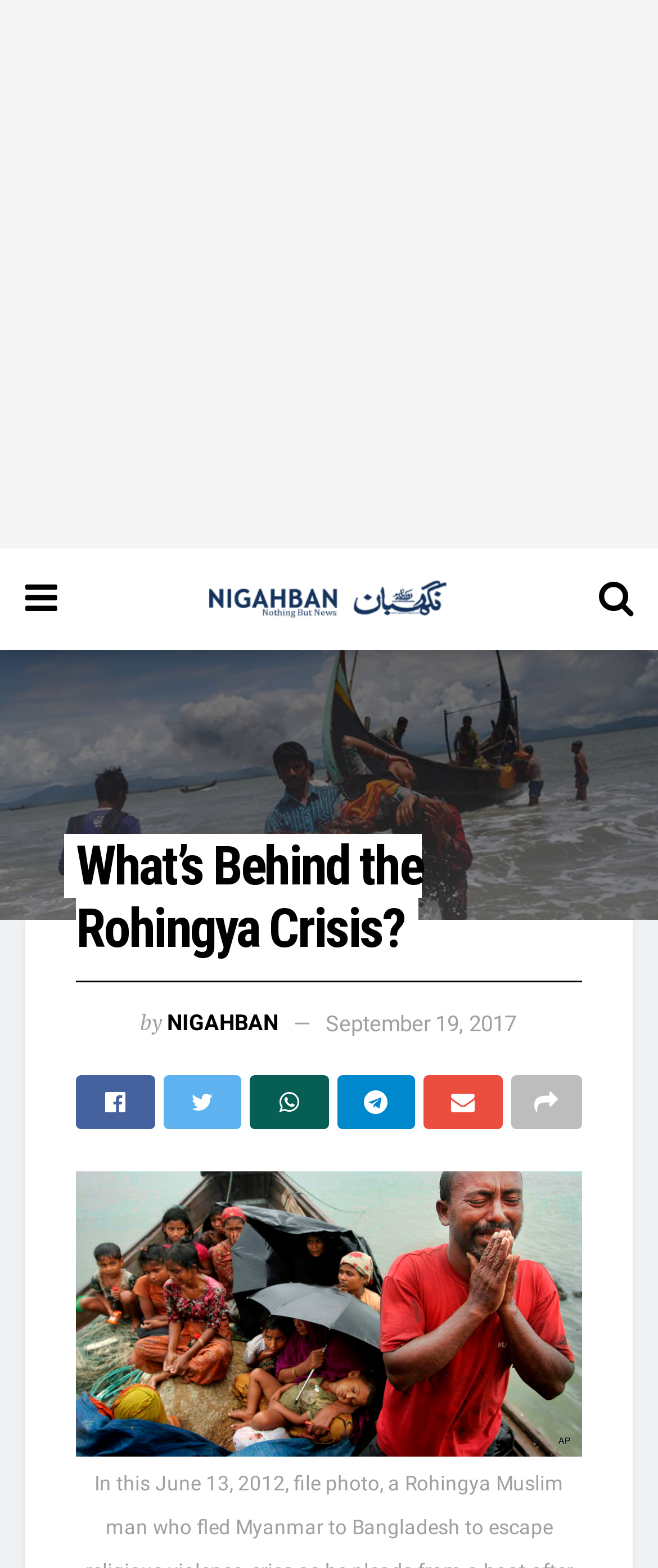Describe the webpage in detail, including text, images, and layout.

The webpage is about the Rohingya crisis, with a focus on understanding its background. At the top of the page, there is a horizontal advertisement banner. Below the banner, there are two icons on the left and right sides, respectively, which appear to be navigation buttons. 

In the center of the page, the title "What’s Behind the Rohingya Crisis?" is prominently displayed in a large font. Below the title, there is a smaller image of the Nigahban logo, followed by the text "by NIGAHBAN" and the date "September 19, 2017". 

On the same horizontal line as the date, there are five social media icons, evenly spaced, which allow users to share the content on various platforms. The icons are positioned from left to right in the following order: a bookmark icon, a share icon, a mail icon, a print icon, and a quote icon.